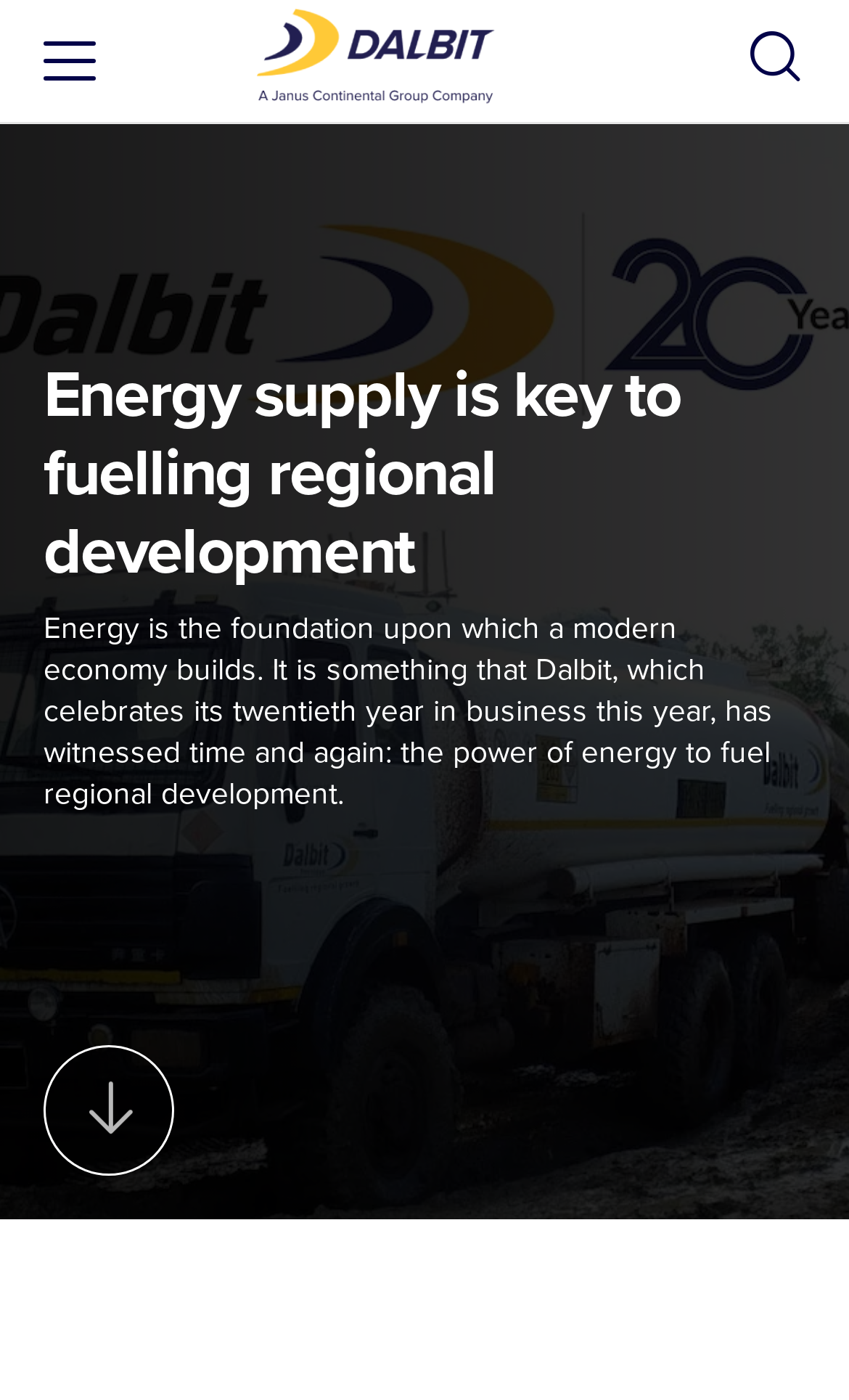Identify the title of the webpage and provide its text content.

Energy supply is key to fuelling regional development